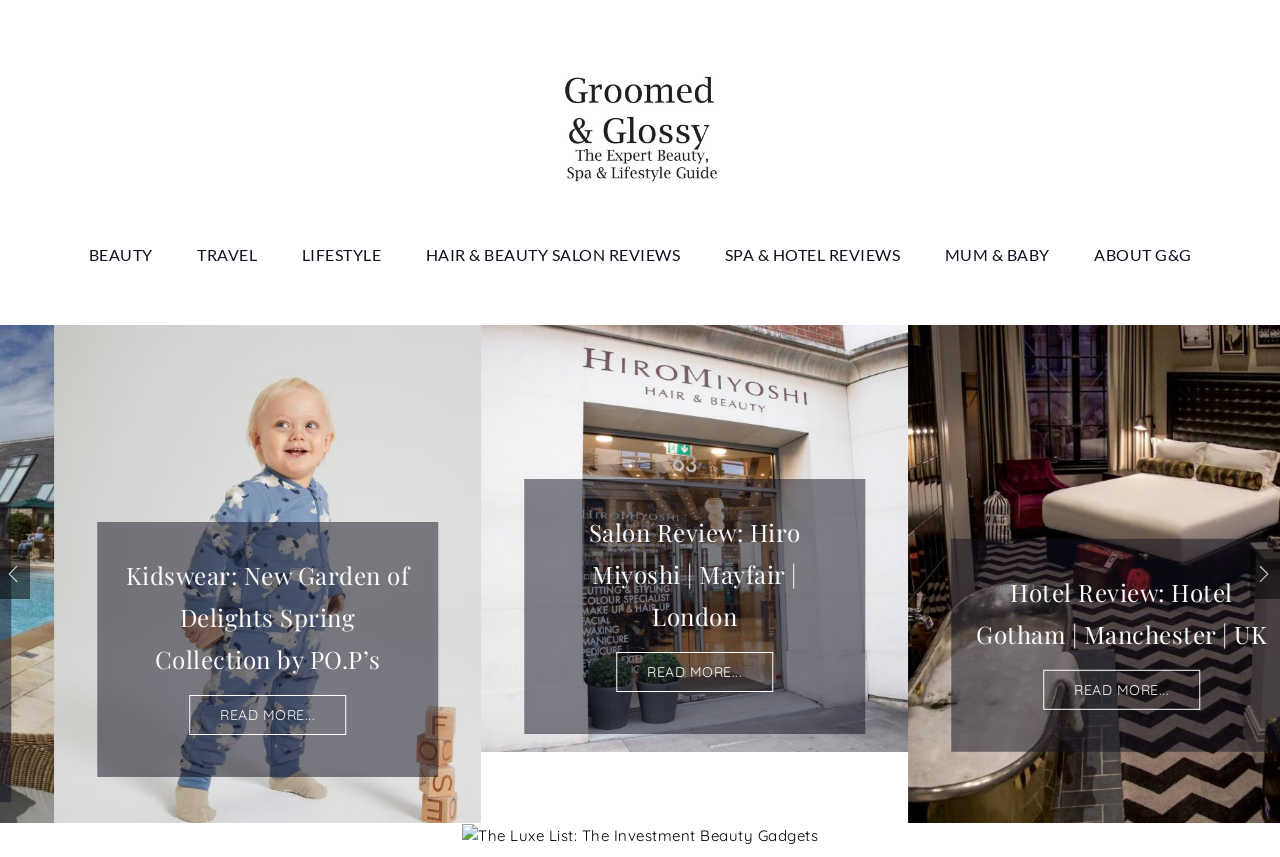Identify the bounding box for the UI element specified in this description: "READ MORE...". The coordinates must be four float numbers between 0 and 1, formatted as [left, top, right, bottom].

[0.105, 0.84, 0.228, 0.887]